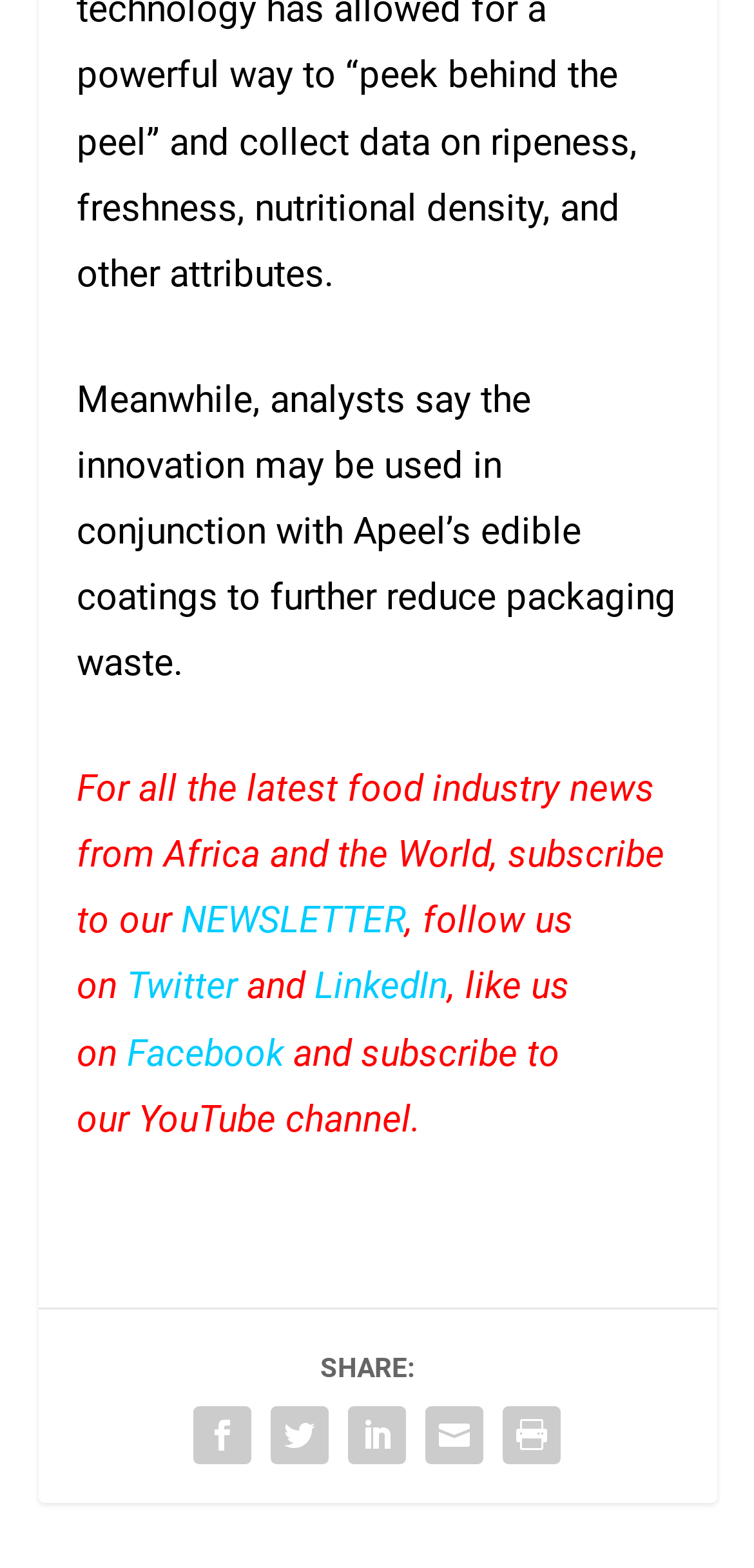Please find and report the bounding box coordinates of the element to click in order to perform the following action: "Click on the 'Buy this item' link". The coordinates should be expressed as four float numbers between 0 and 1, in the format [left, top, right, bottom].

None